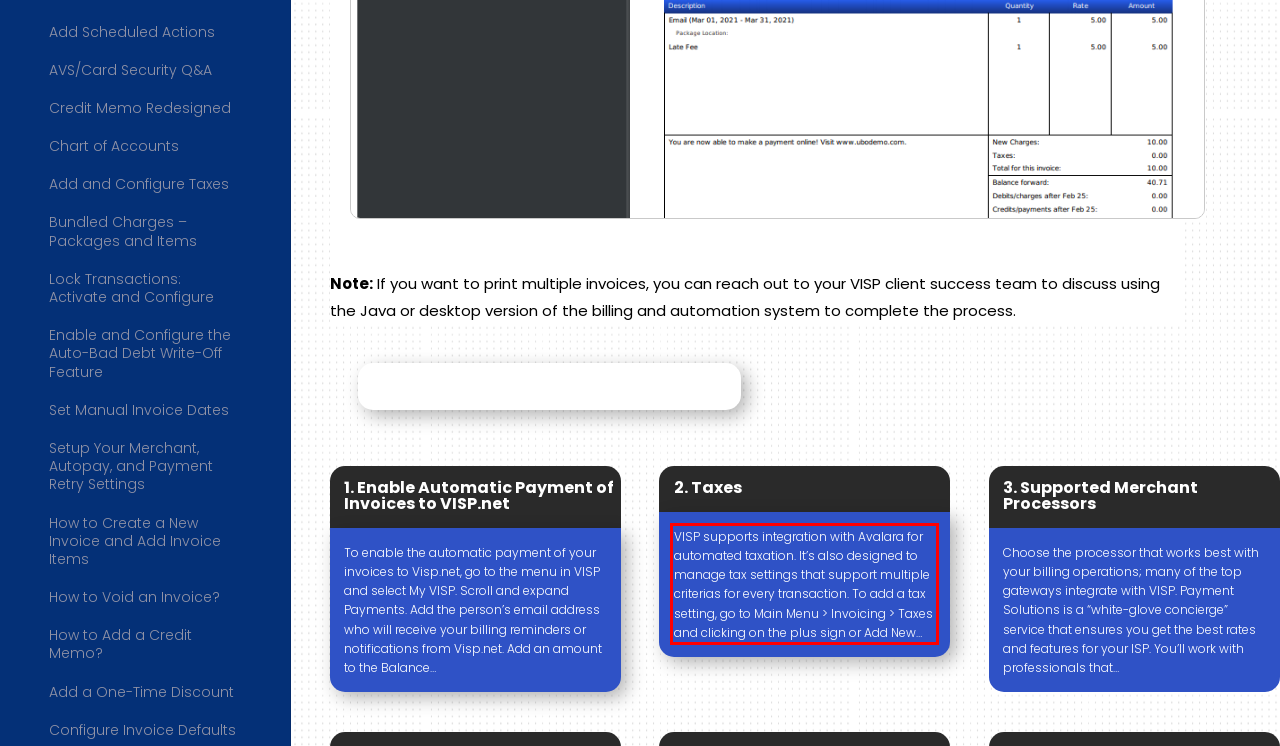Look at the provided screenshot of the webpage and perform OCR on the text within the red bounding box.

VISP supports integration with Avalara for automated taxation. It’s also designed to manage tax settings that support multiple criterias for every transaction. To add a tax setting, go to Main Menu > Invoicing > Taxes and clicking on the plus sign or Add New…